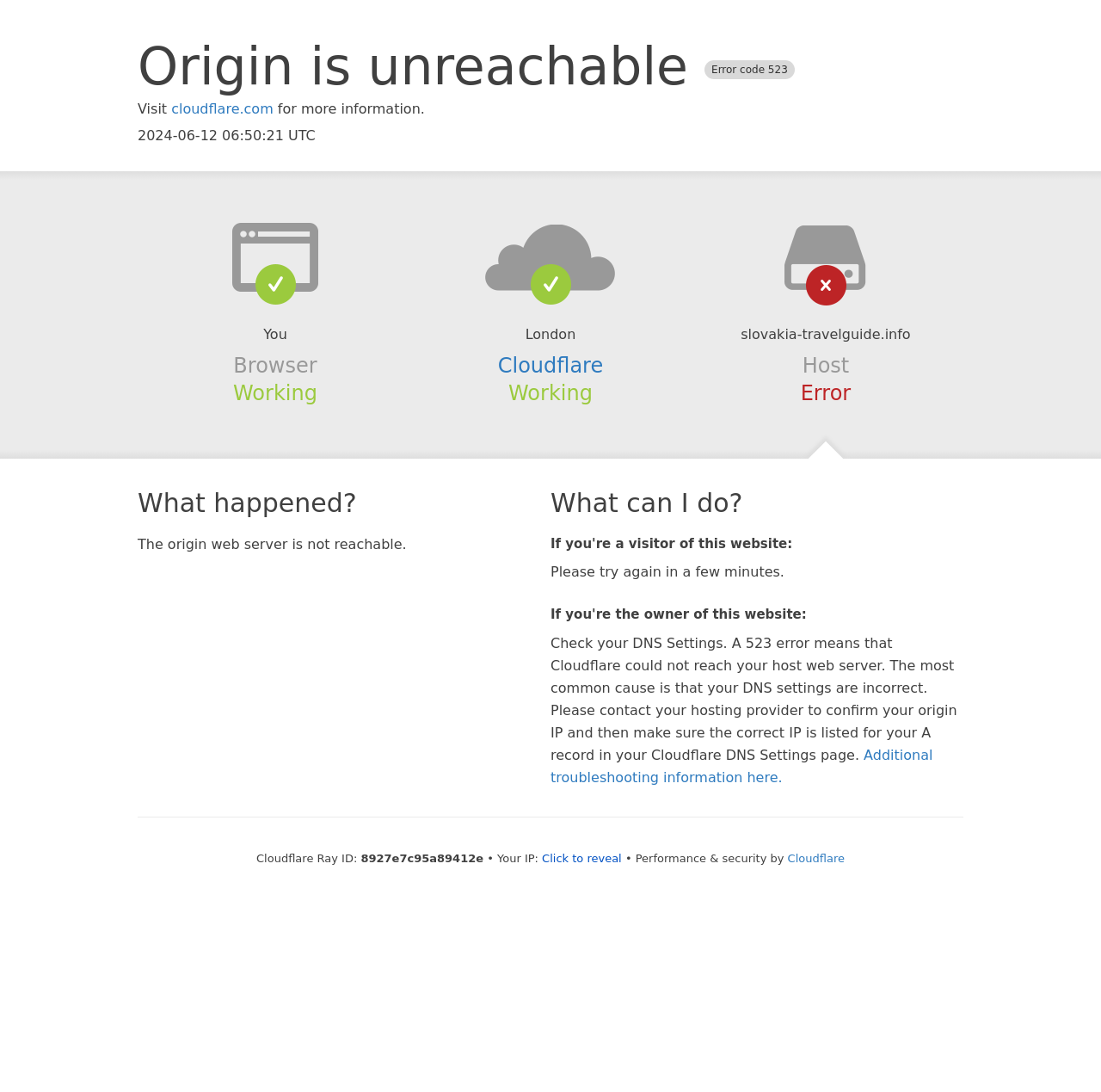What is the suggested action for a visitor of this website?
Look at the screenshot and give a one-word or phrase answer.

Try again in a few minutes